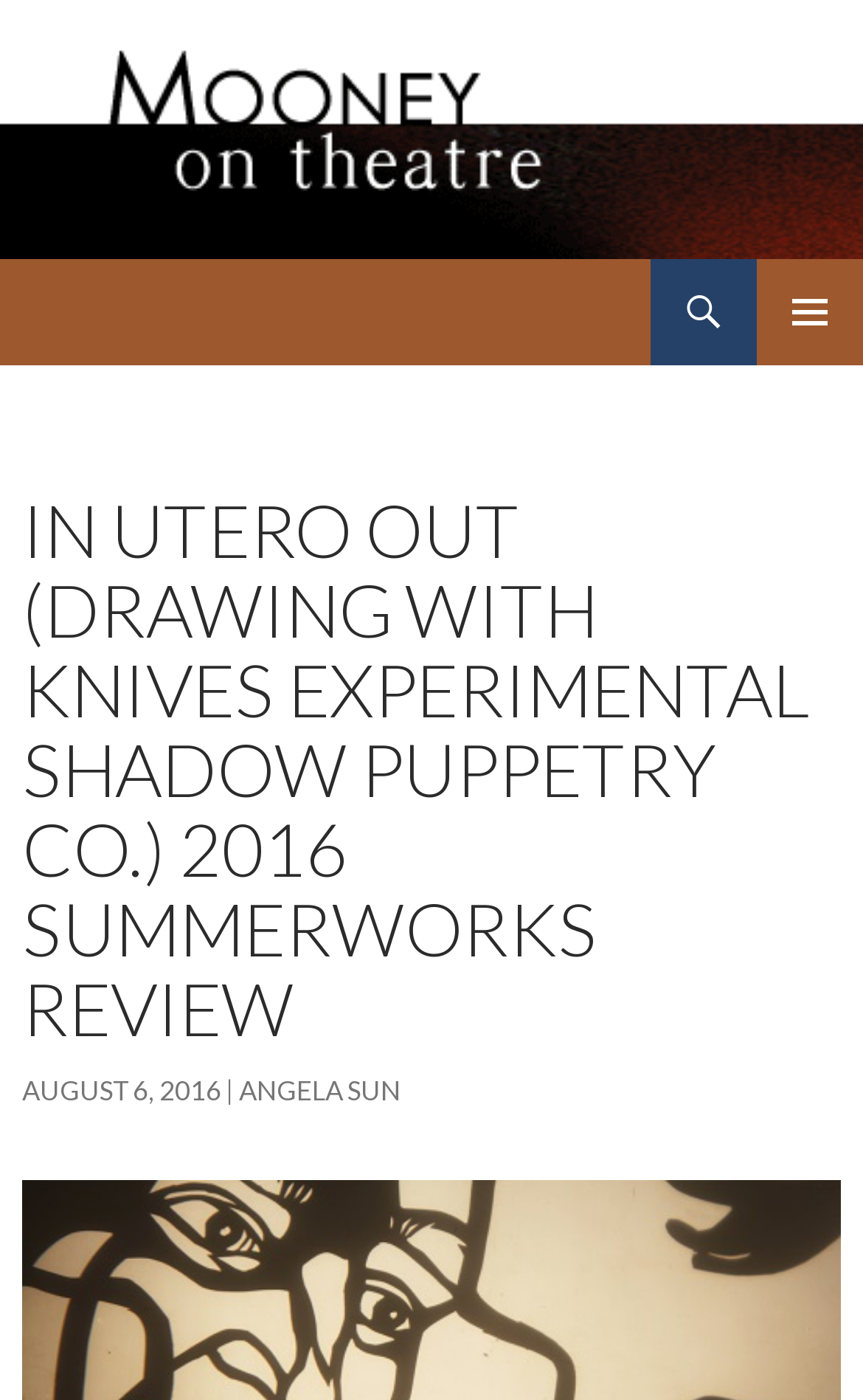Determine the bounding box of the UI element mentioned here: "Mooney on Theatre". The coordinates must be in the format [left, top, right, bottom] with values ranging from 0 to 1.

[0.026, 0.185, 0.444, 0.261]